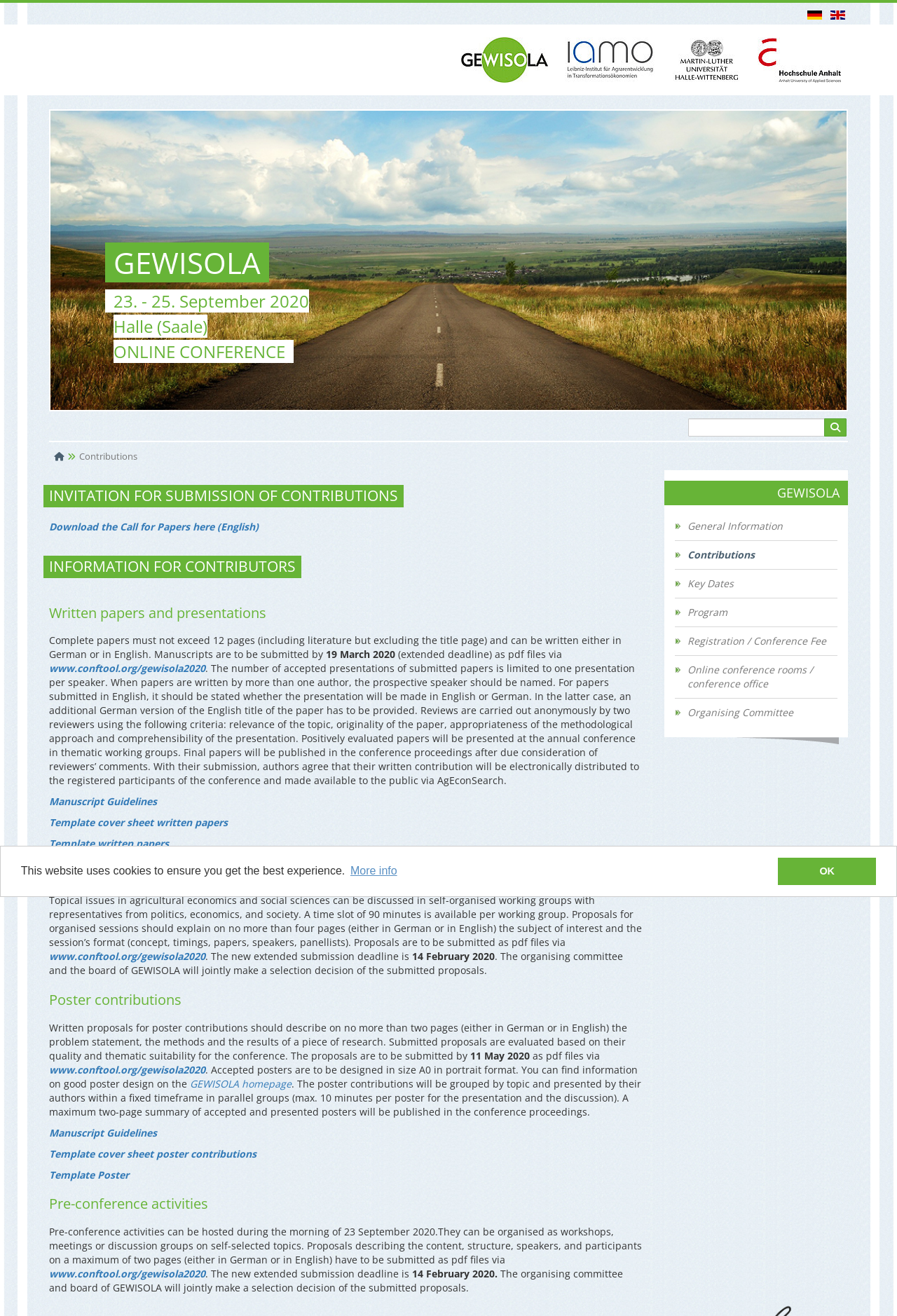Pinpoint the bounding box coordinates for the area that should be clicked to perform the following instruction: "Click the 'Manuscript Guidelines' link".

[0.055, 0.604, 0.175, 0.614]